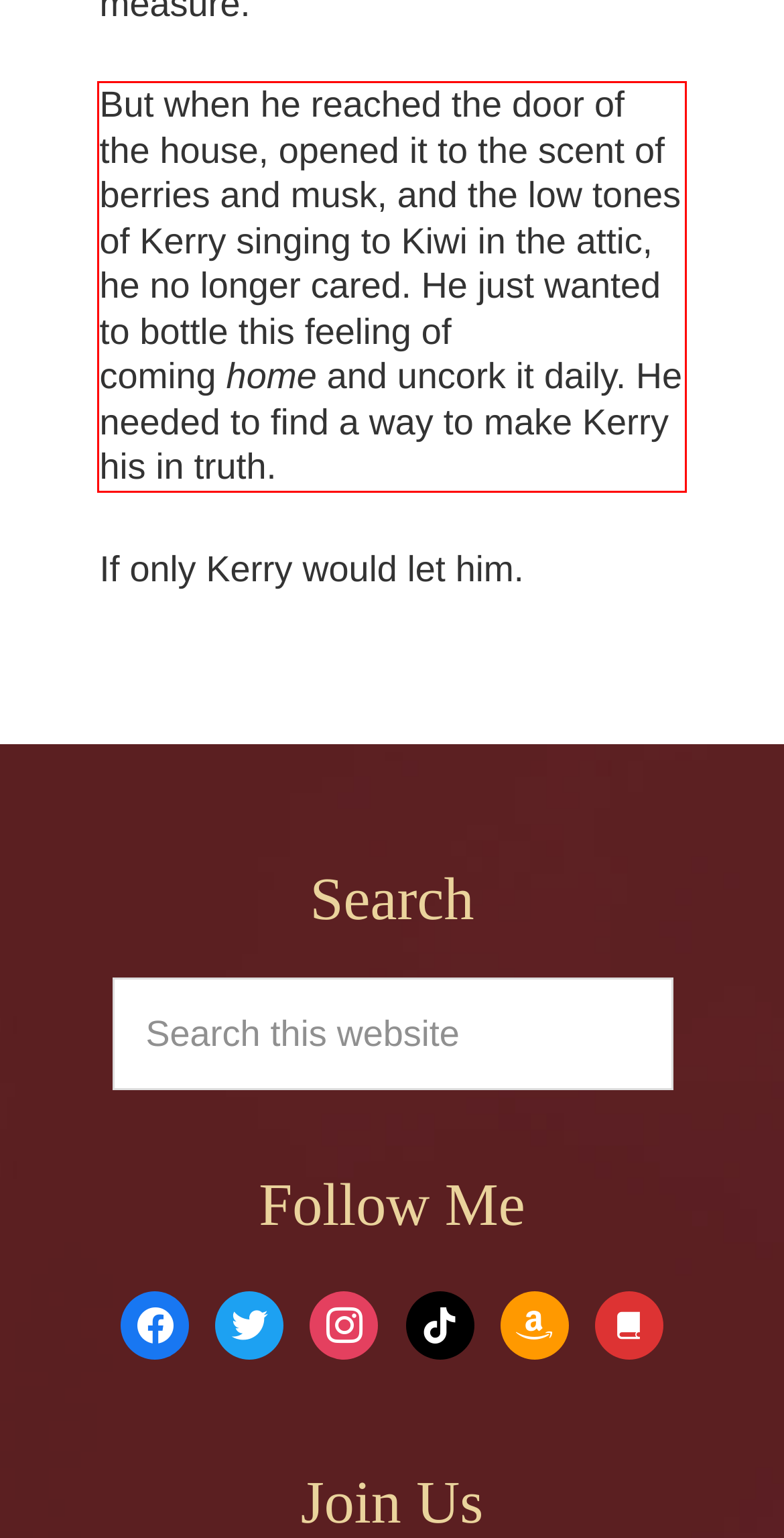By examining the provided screenshot of a webpage, recognize the text within the red bounding box and generate its text content.

But when he reached the door of the house, opened it to the scent of berries and musk, and the low tones of Kerry singing to Kiwi in the attic, he no longer cared. He just wanted to bottle this feeling of coming home and uncork it daily. He needed to find a way to make Kerry his in truth.